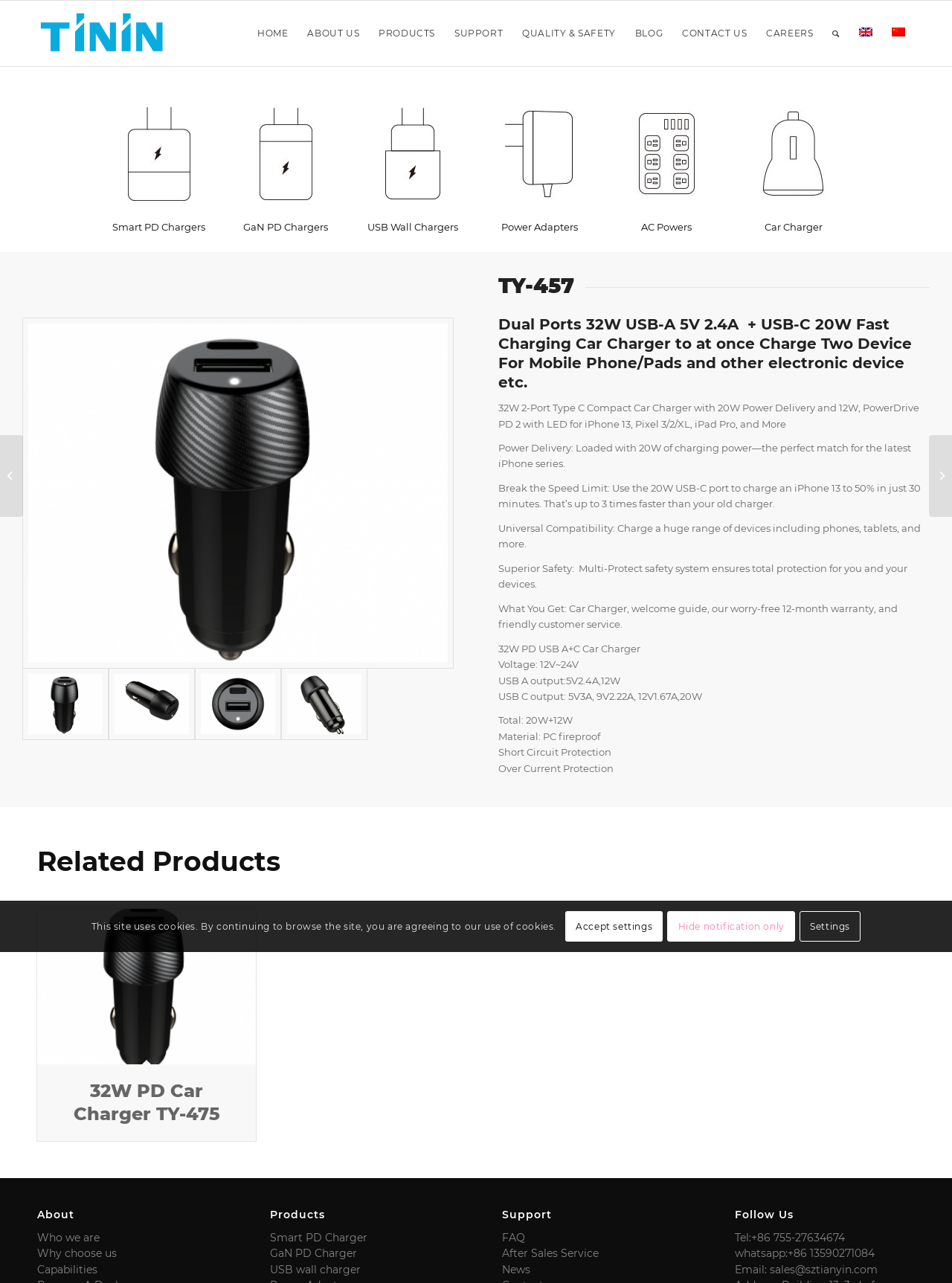Please identify the coordinates of the bounding box that should be clicked to fulfill this instruction: "Switch to English language".

[0.892, 0.001, 0.927, 0.052]